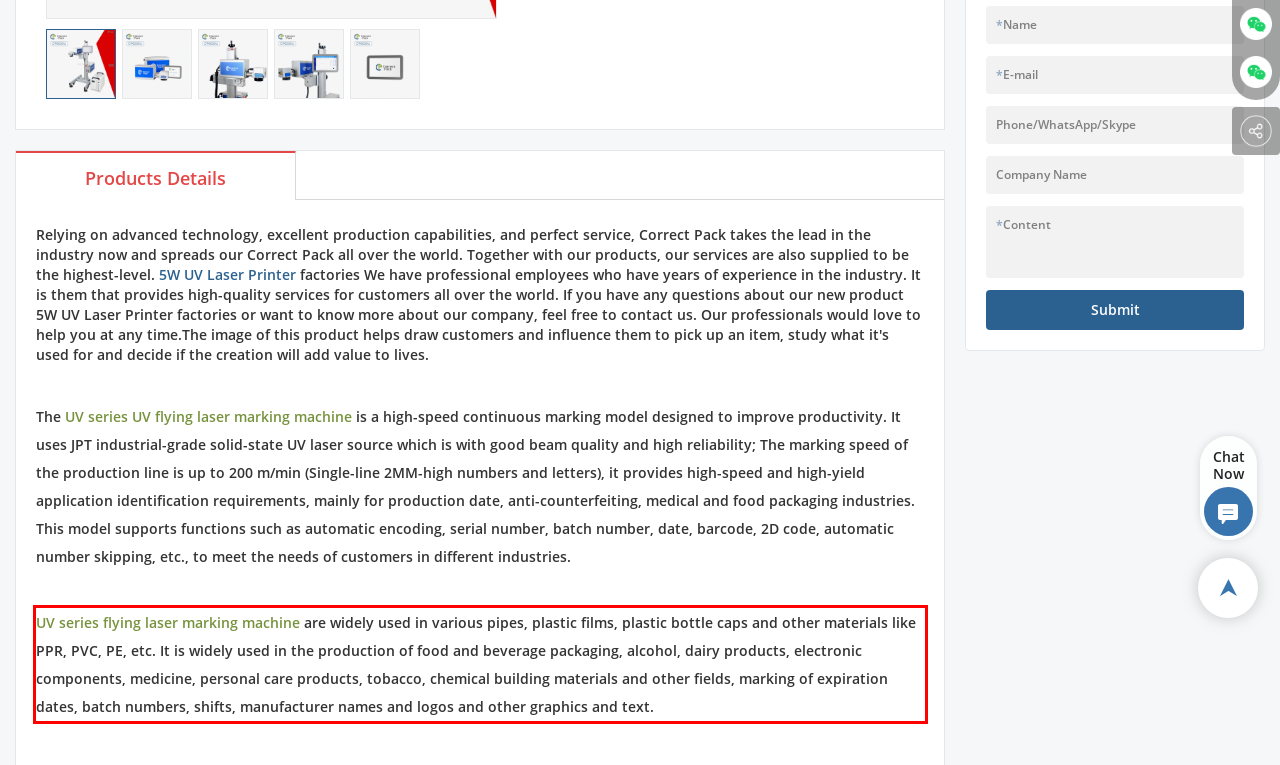Using the provided screenshot of a webpage, recognize and generate the text found within the red rectangle bounding box.

UV series flying laser marking machine are widely used in various pipes, plastic films, plastic bottle caps and other materials like PPR, PVC, PE, etc. It is widely used in the production of food and beverage packaging, alcohol, dairy products, electronic components, medicine, personal care products, tobacco, chemical building materials and other fields, marking of expiration dates, batch numbers, shifts, manufacturer names and logos and other graphics and text.